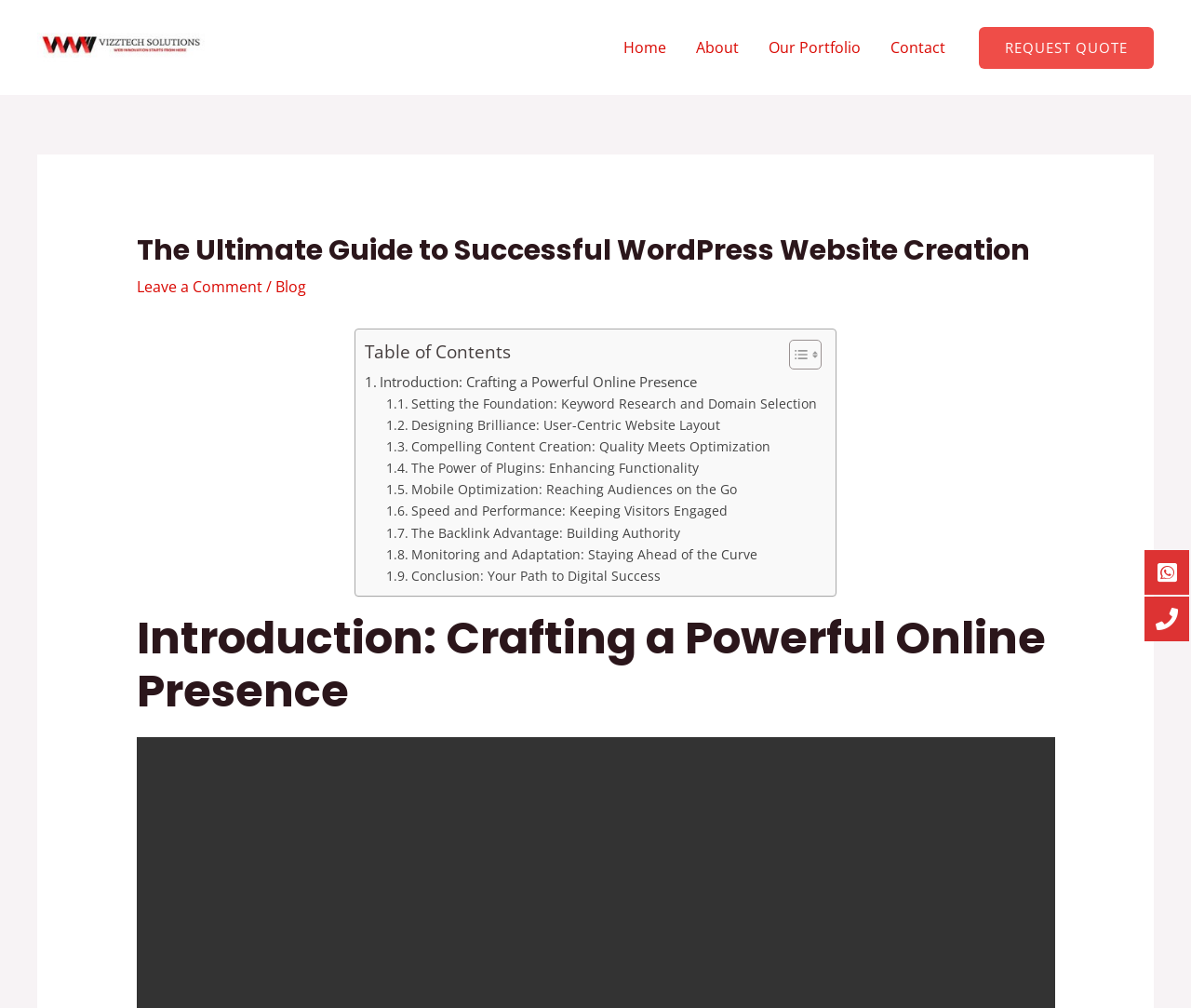Given the element description The Backlink Advantage: Building Authority, predict the bounding box coordinates for the UI element in the webpage screenshot. The format should be (top-left x, top-left y, bottom-right x, bottom-right y), and the values should be between 0 and 1.

[0.324, 0.518, 0.571, 0.539]